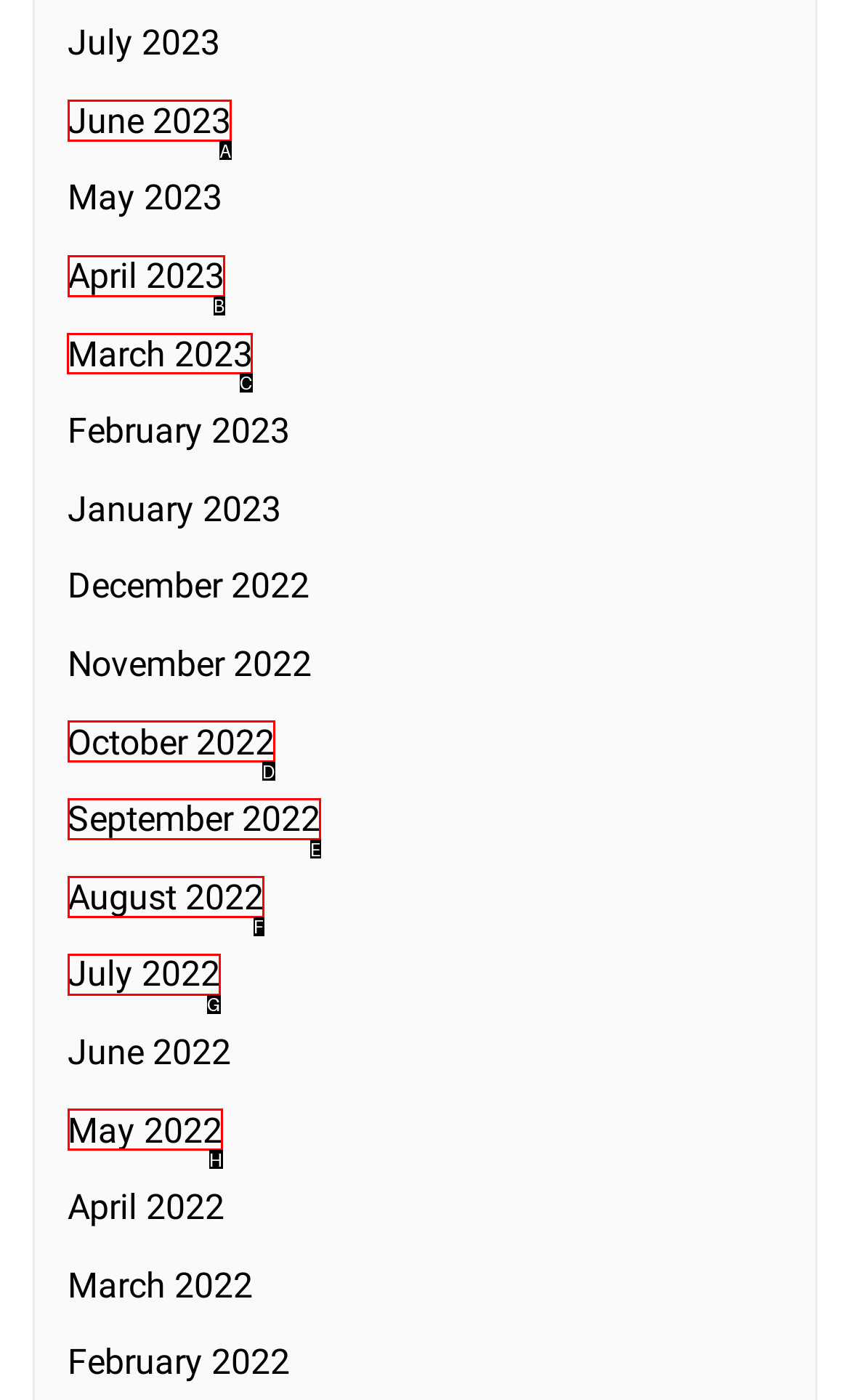Select the letter of the UI element you need to click on to fulfill this task: view March 2023. Write down the letter only.

C